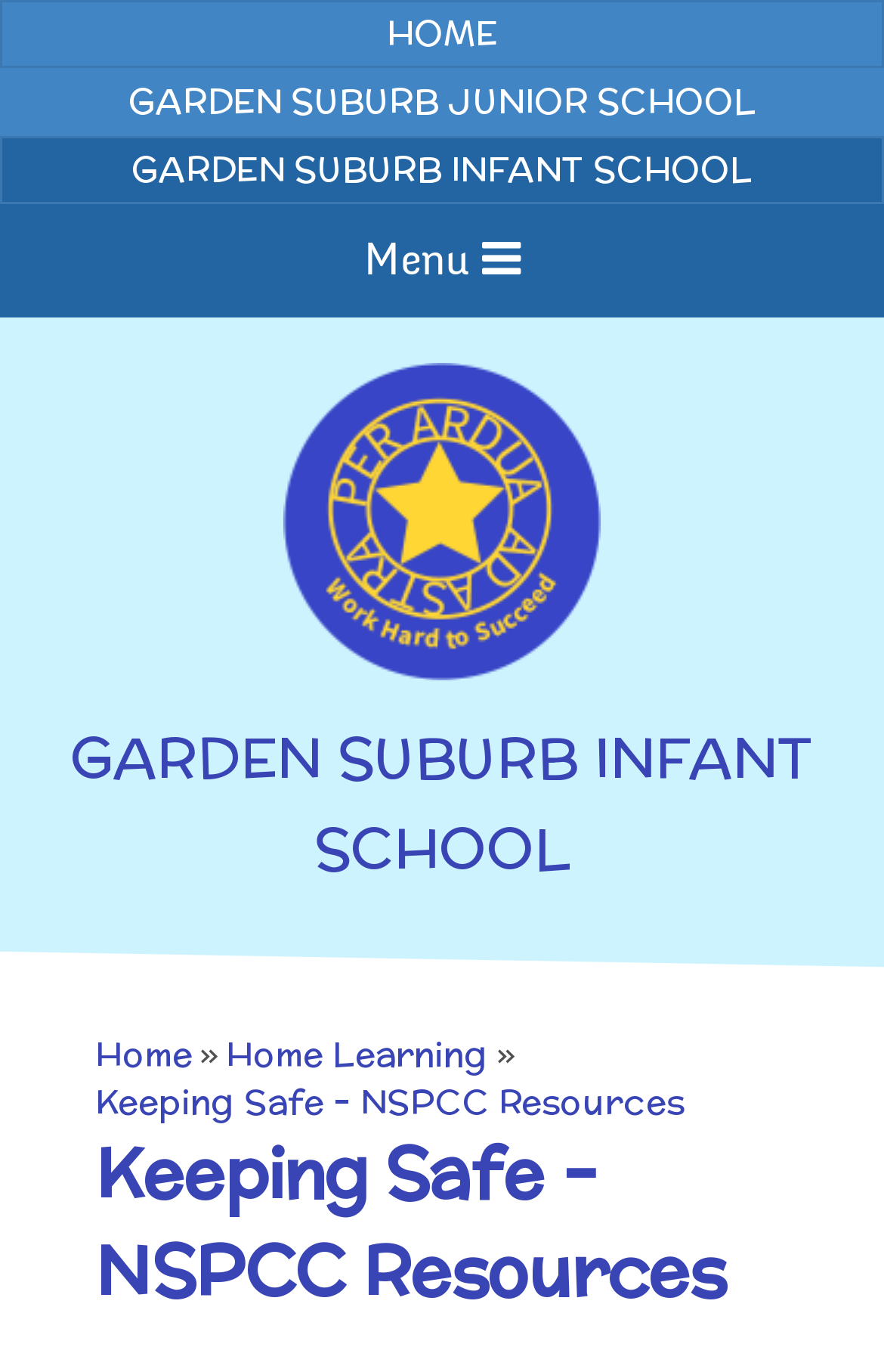Provide the bounding box coordinates of the area you need to click to execute the following instruction: "browse Annual Curriculum Overviews".

[0.246, 0.564, 0.754, 0.779]